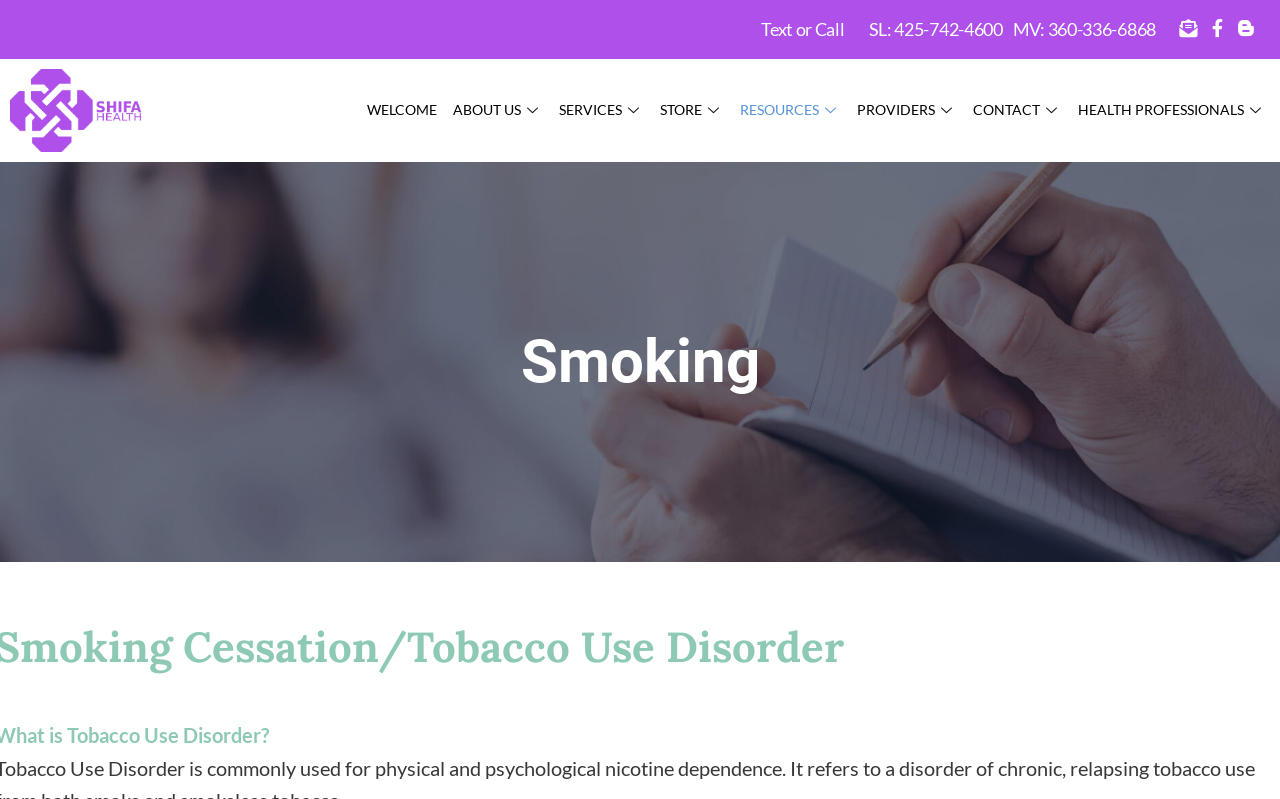Identify the bounding box coordinates necessary to click and complete the given instruction: "Visit Shifa Health’s homepage".

[0.008, 0.087, 0.112, 0.19]